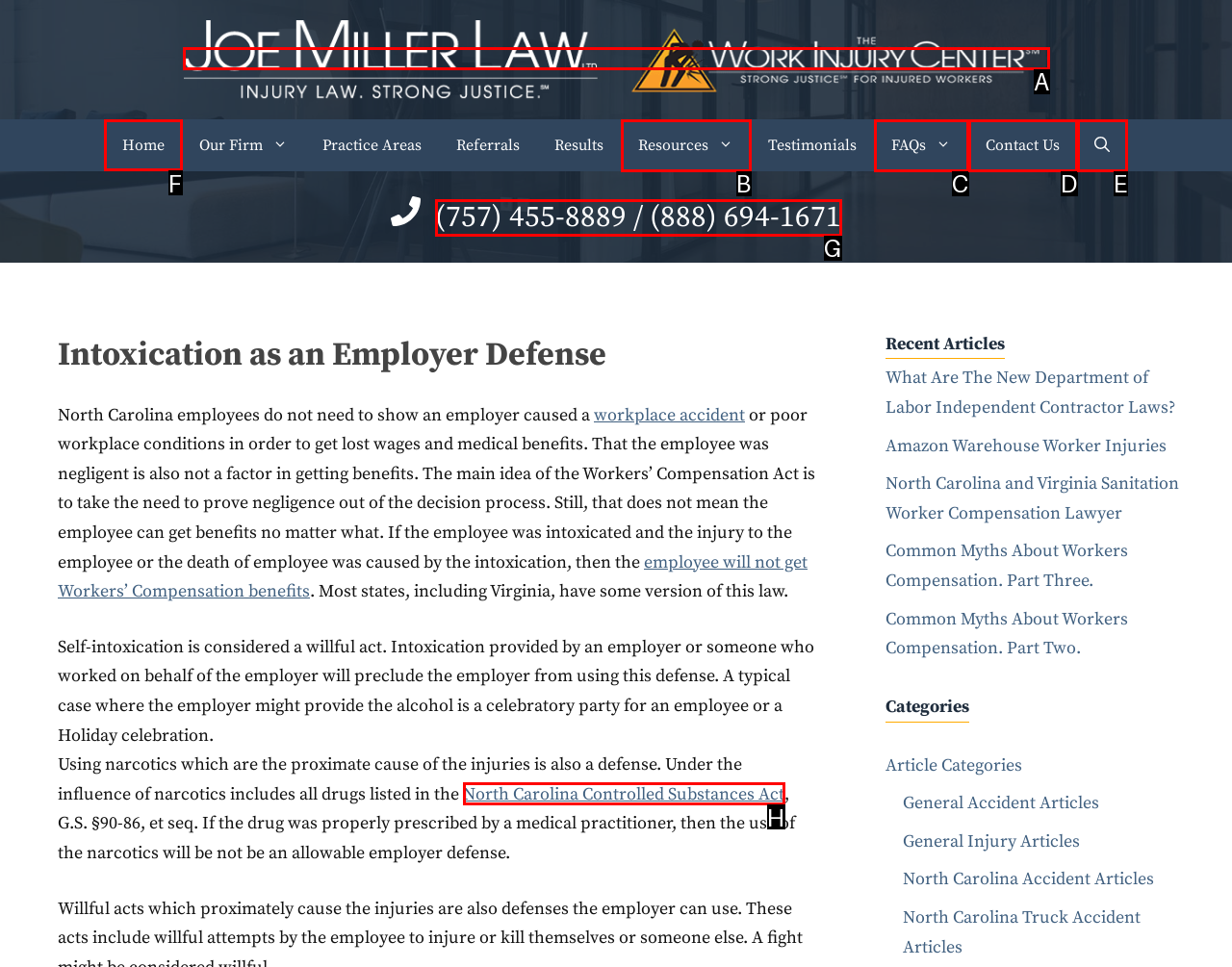Identify the correct UI element to click on to achieve the task: Click the 'Home' link. Provide the letter of the appropriate element directly from the available choices.

F